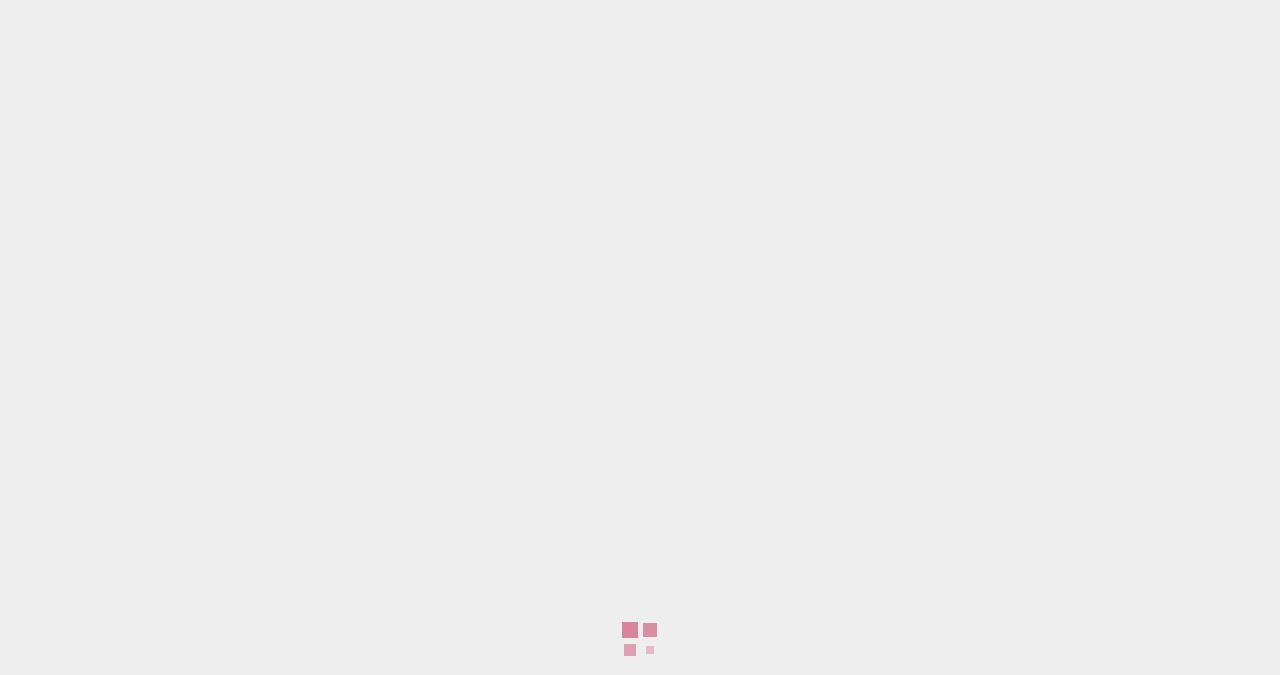Determine the bounding box for the UI element described here: "Inside The Home".

[0.088, 0.268, 0.166, 0.295]